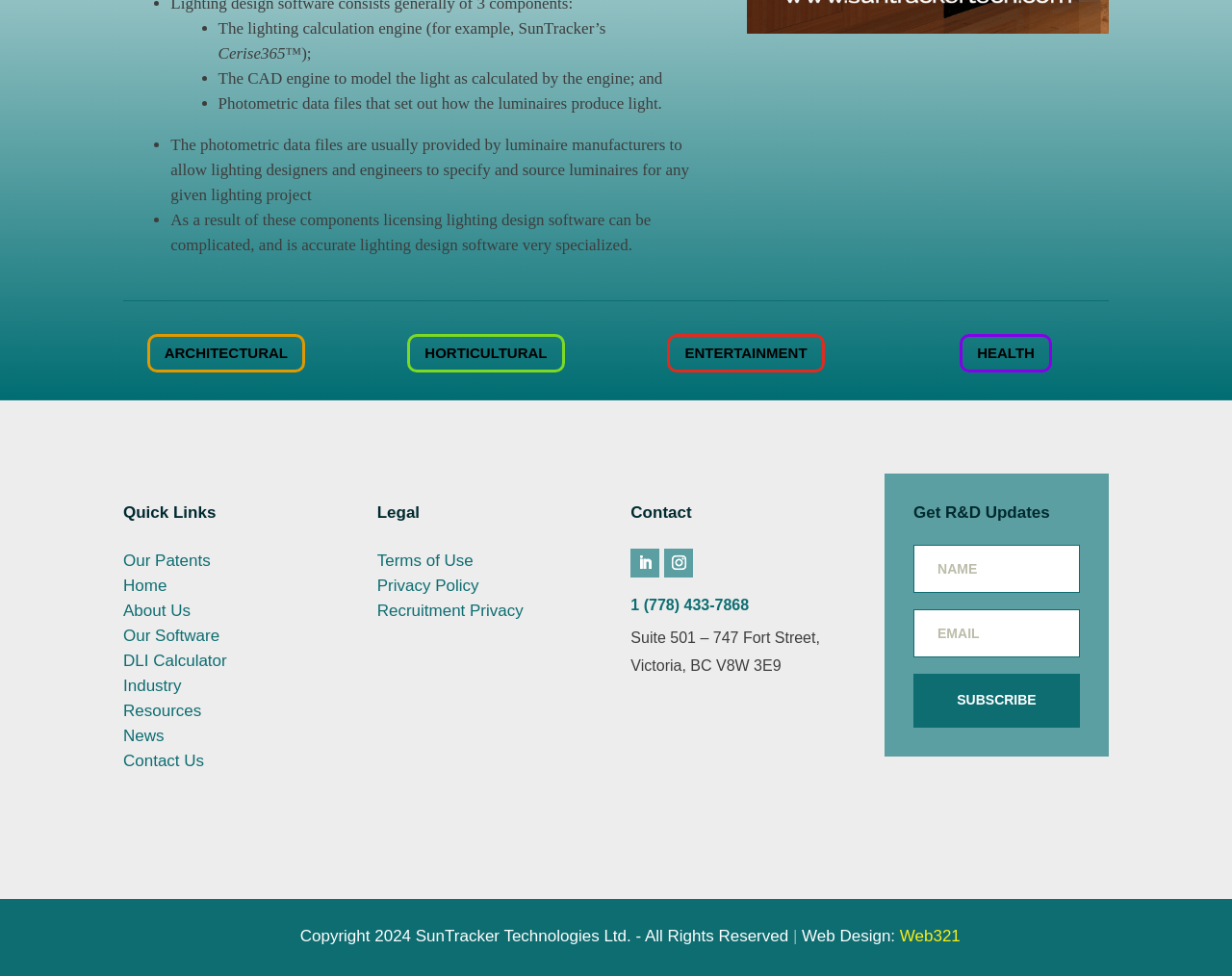Pinpoint the bounding box coordinates of the clickable area needed to execute the instruction: "Click on Our Patents". The coordinates should be specified as four float numbers between 0 and 1, i.e., [left, top, right, bottom].

[0.1, 0.565, 0.171, 0.584]